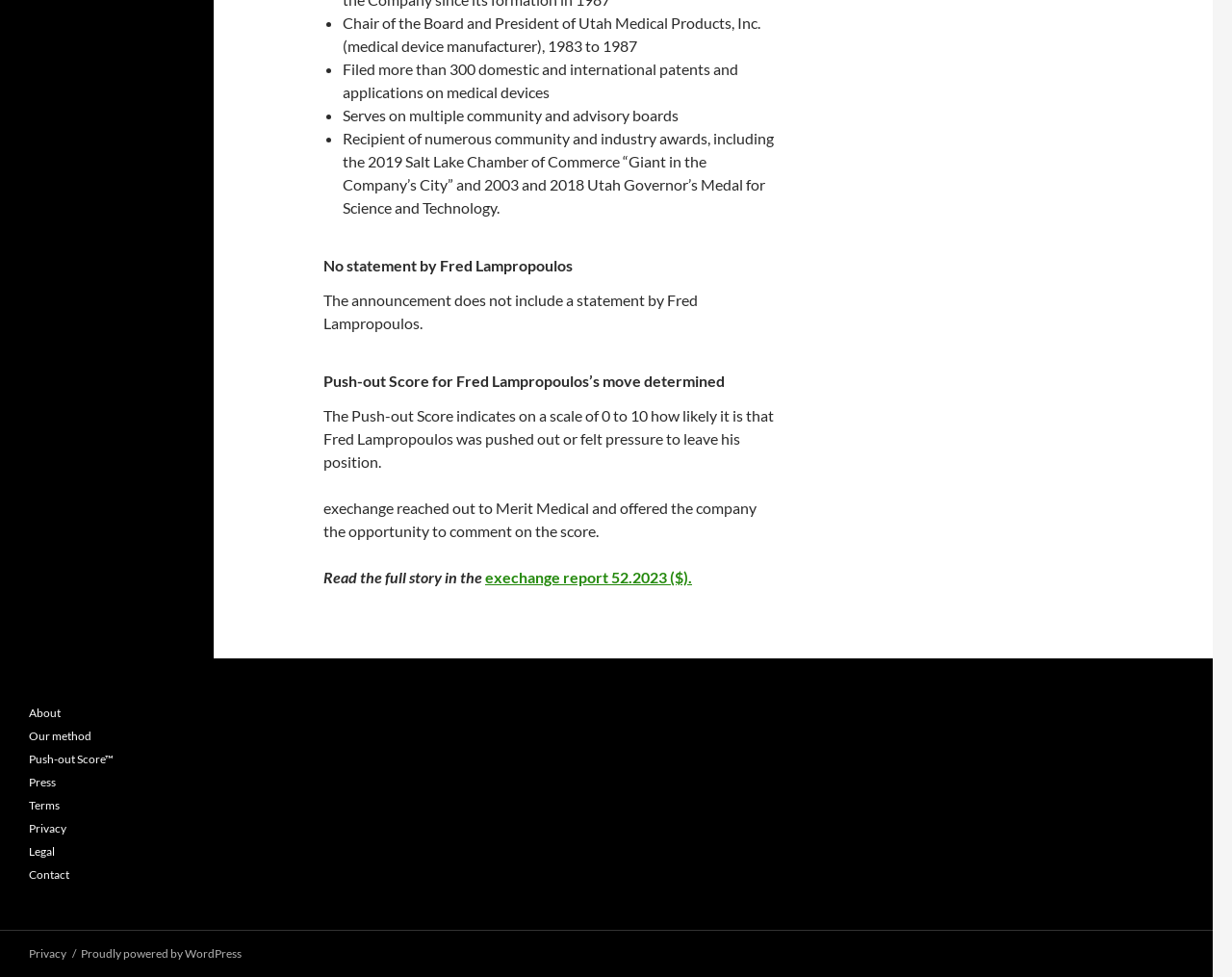Pinpoint the bounding box coordinates of the clickable element needed to complete the instruction: "Check 'Privacy'". The coordinates should be provided as four float numbers between 0 and 1: [left, top, right, bottom].

[0.023, 0.968, 0.054, 0.983]